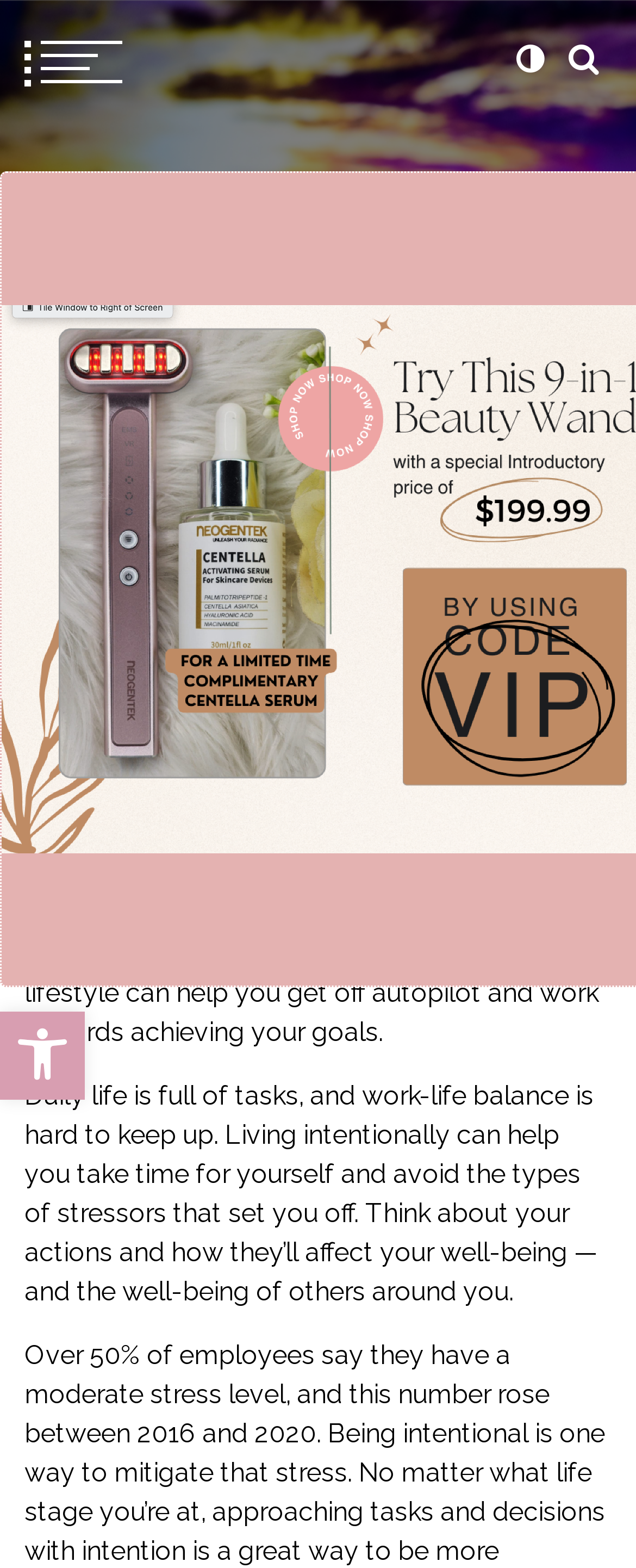What is the purpose of living intentionally?
Answer with a single word or short phrase according to what you see in the image.

To achieve goals